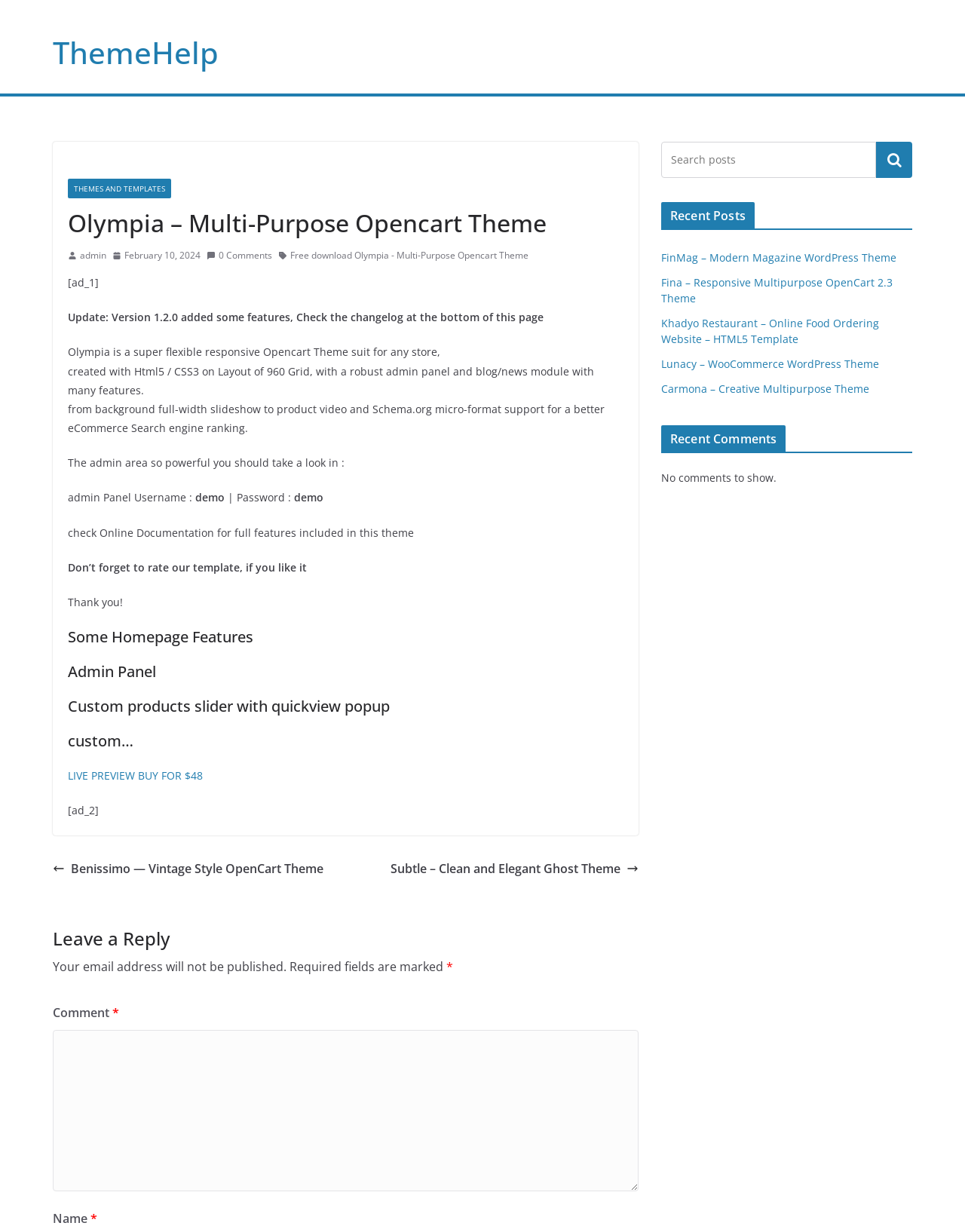Please mark the clickable region by giving the bounding box coordinates needed to complete this instruction: "Click on the 'THEMES AND TEMPLATES' link".

[0.07, 0.145, 0.177, 0.161]